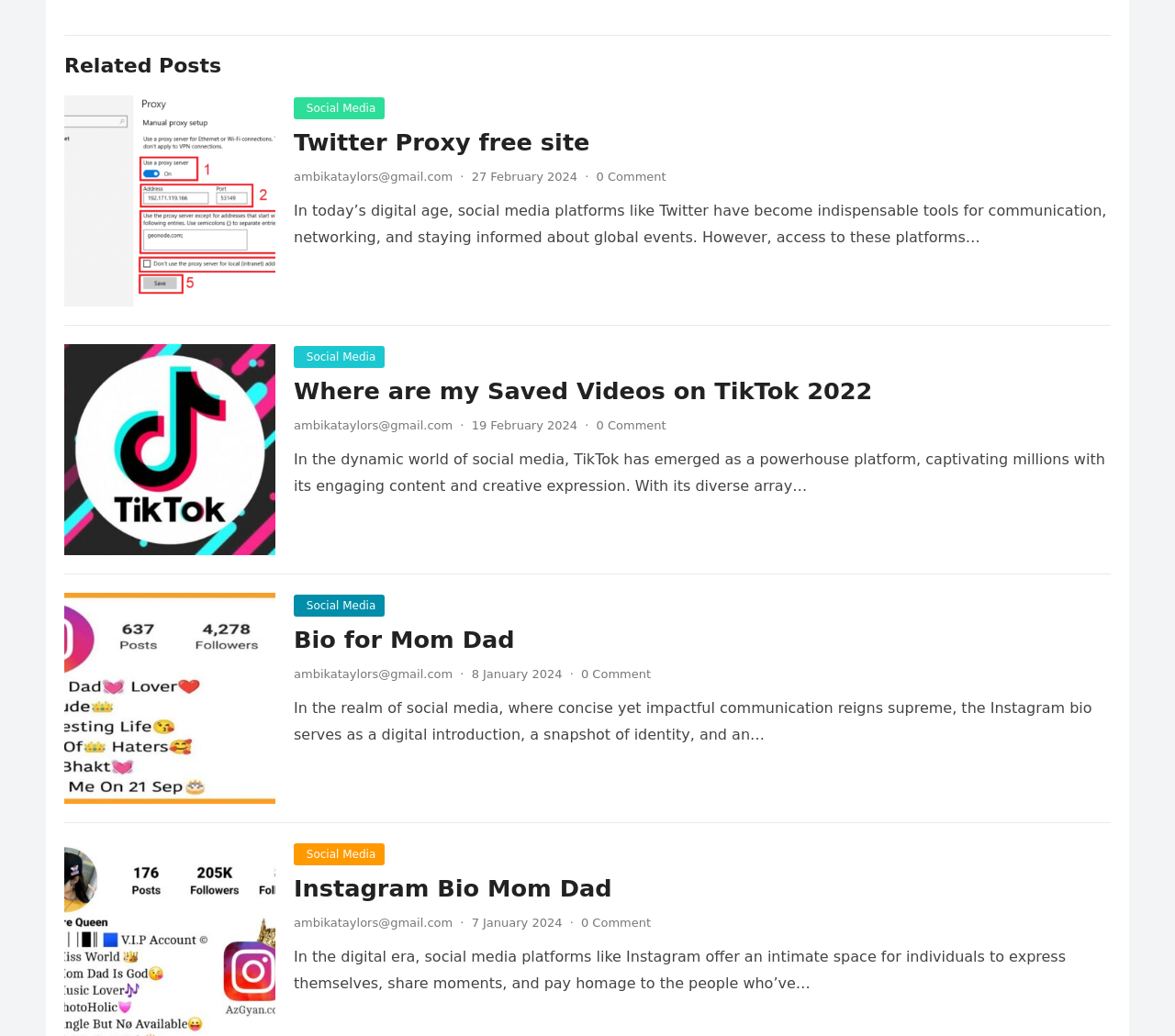Kindly determine the bounding box coordinates for the area that needs to be clicked to execute this instruction: "Click on 'Twitter Proxy free site'".

[0.25, 0.124, 0.502, 0.151]